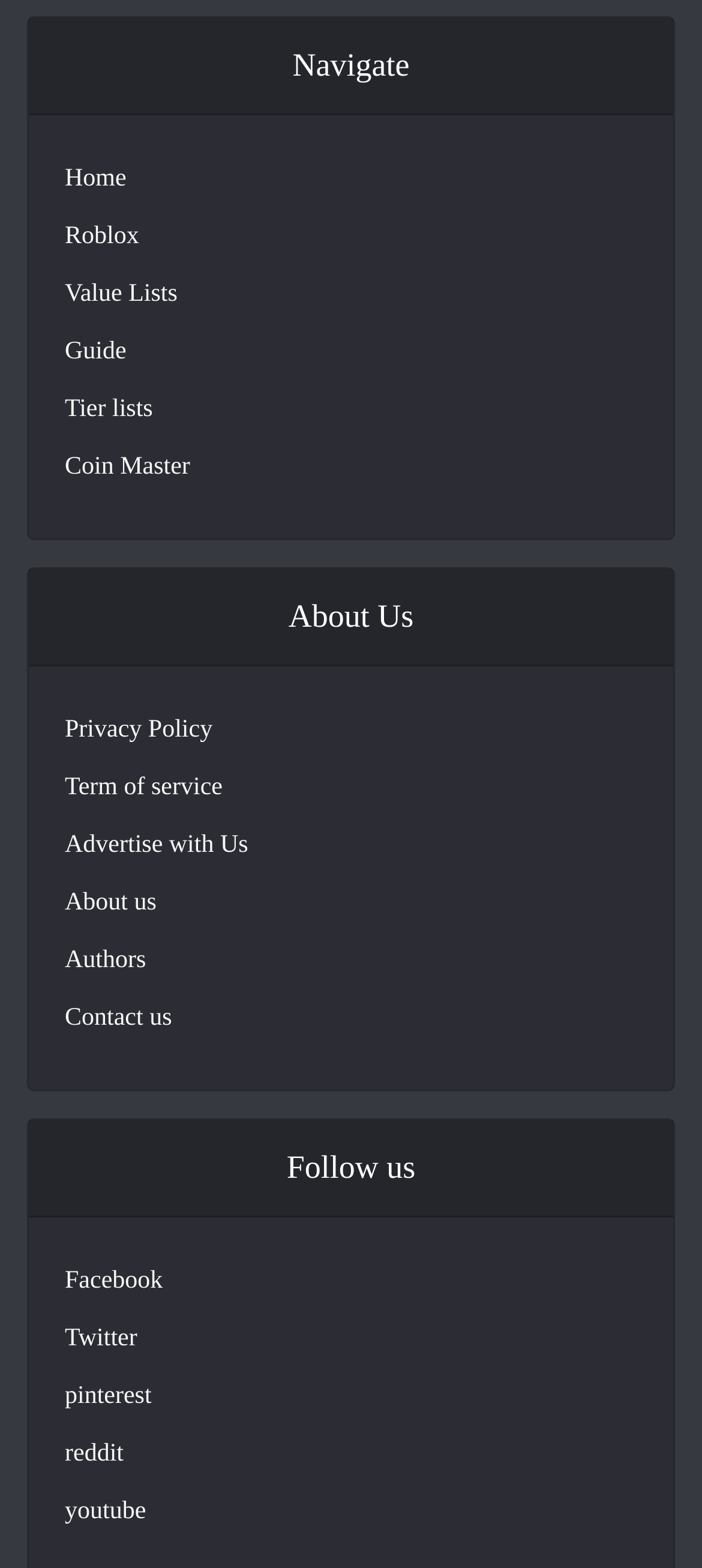What is the last link in the 'About Us' section?
Look at the screenshot and provide an in-depth answer.

The last link in the 'About Us' section is 'Contact us' because it is the last link element with the text 'Contact us' under the 'About Us' heading.